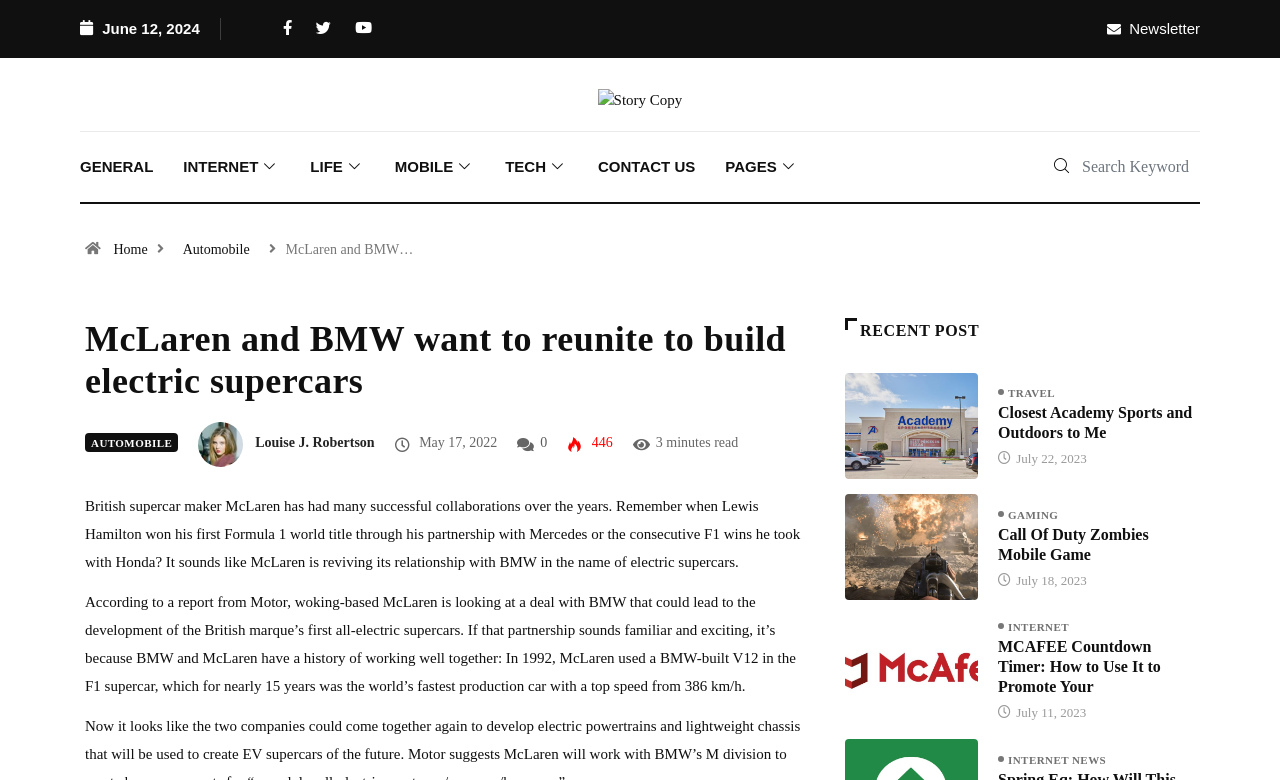How many recent posts are displayed on the webpage?
Answer the question with a single word or phrase derived from the image.

3